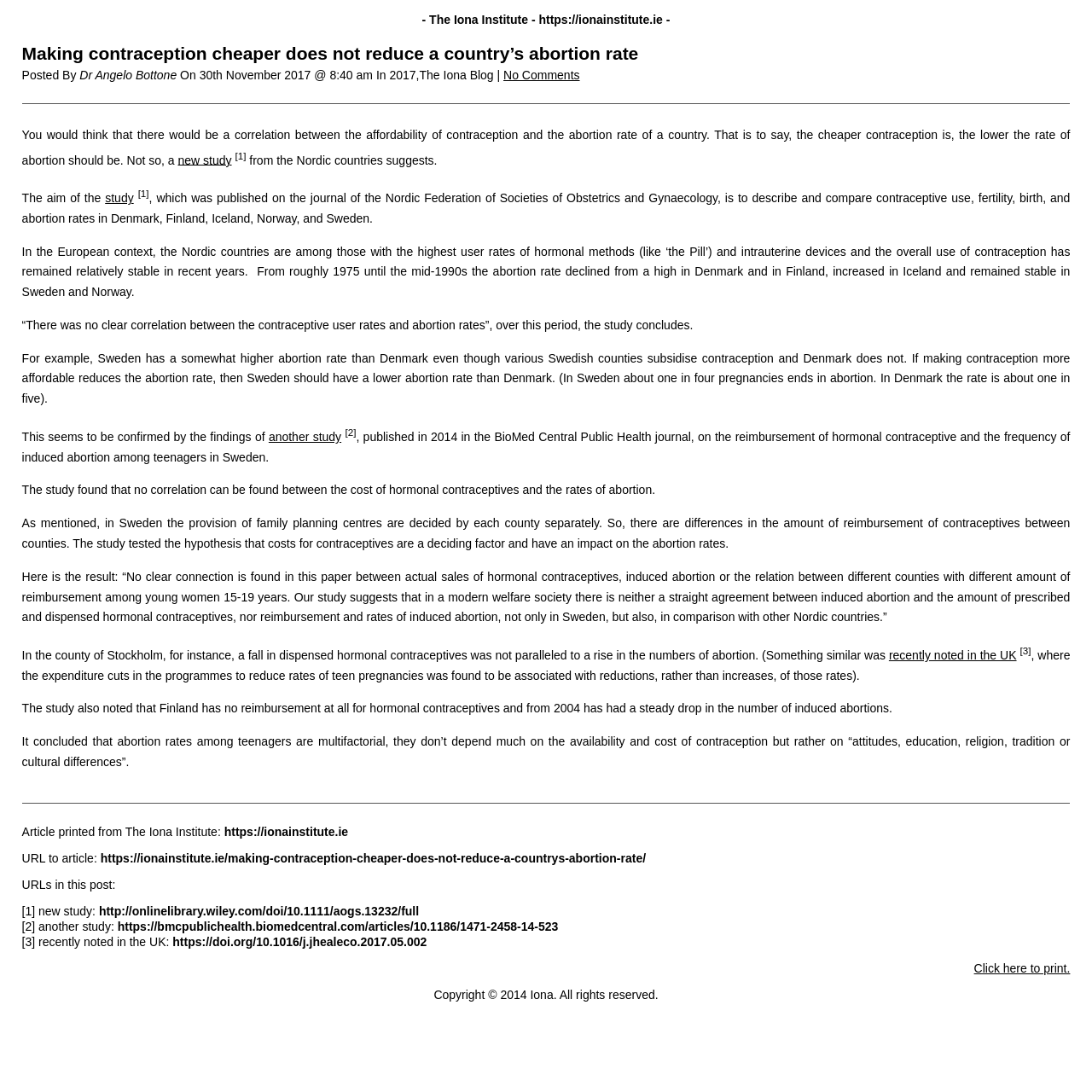With reference to the image, please provide a detailed answer to the following question: What is the name of the journal that published the study?

The study was published in the journal of the Nordic Federation of Societies of Obstetrics and Gynaecology, which is mentioned in the article as the source of the study.